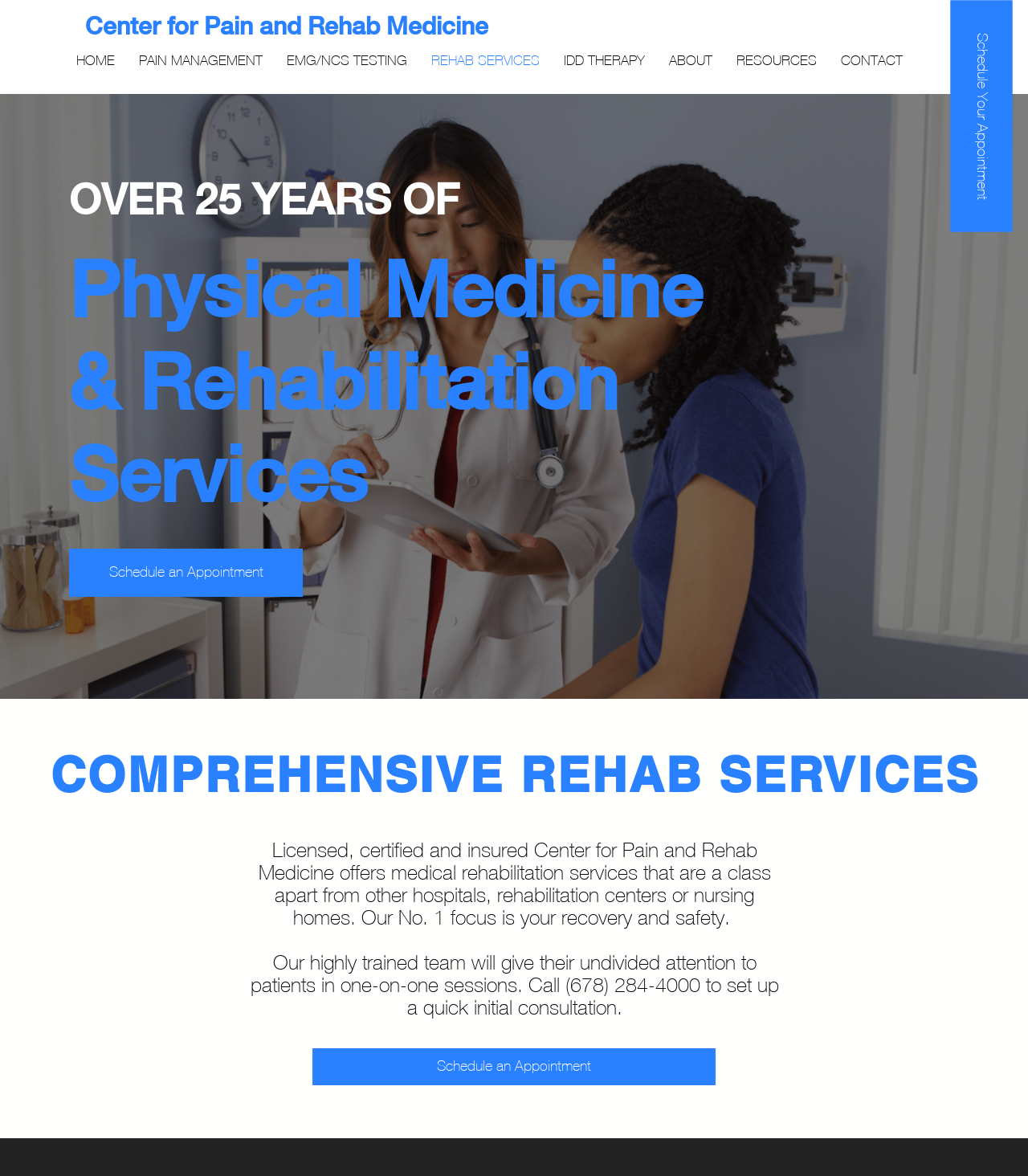What is the name of the medical center?
Observe the image and answer the question with a one-word or short phrase response.

Center for Pain and Rehab Medicine